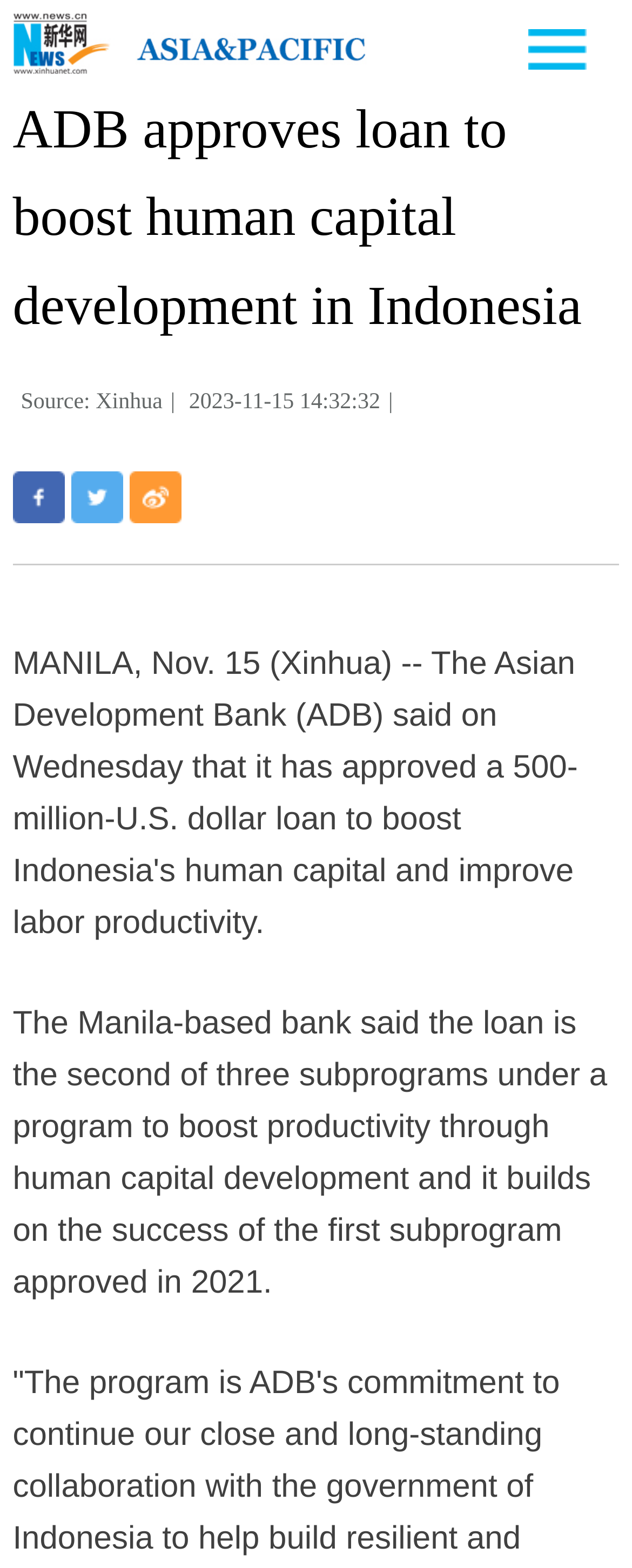Please extract the webpage's main title and generate its text content.

ADB approves loan to boost human capital development in Indonesia